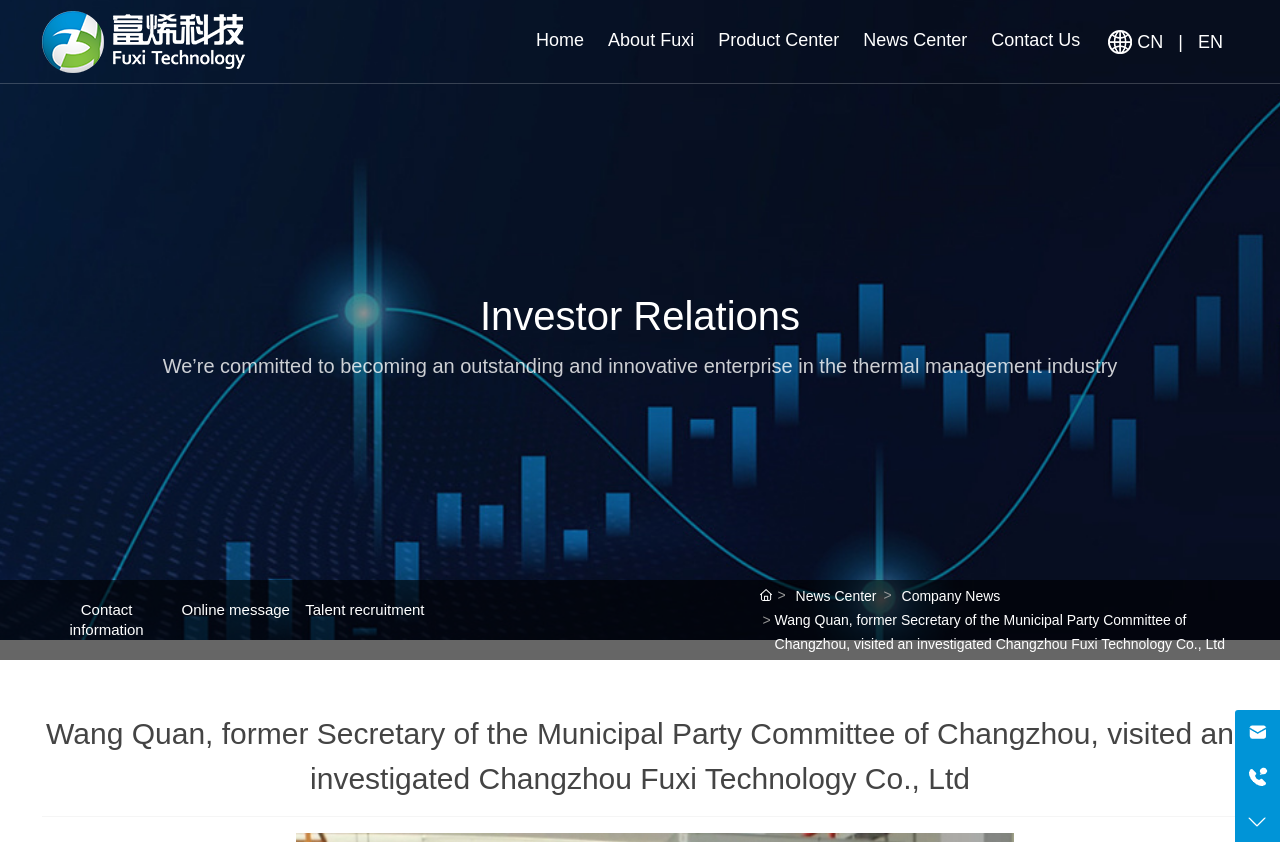What is the purpose of the company?
Look at the image and answer with only one word or phrase.

To become an outstanding and innovative enterprise in the thermal management industry